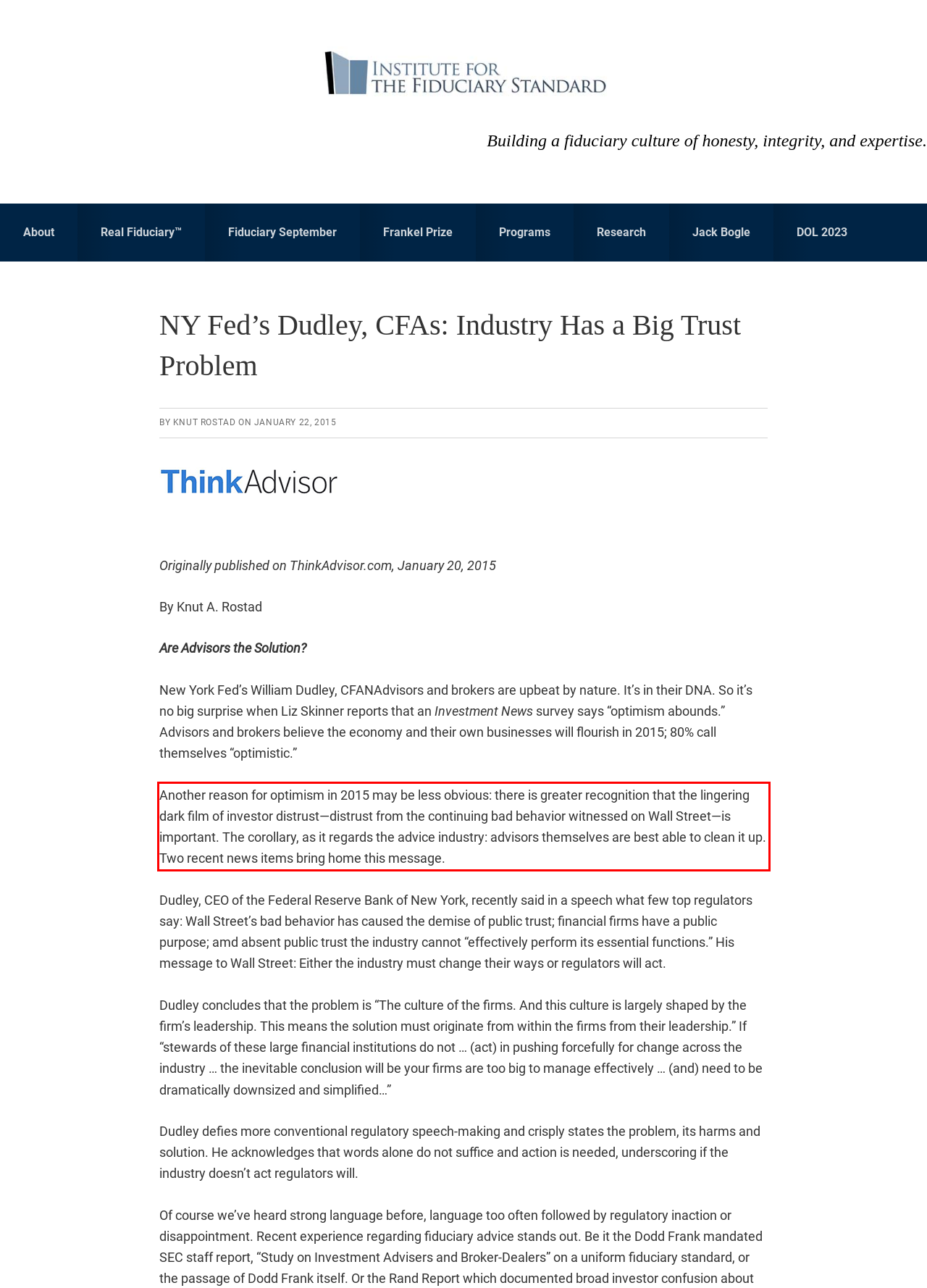Using OCR, extract the text content found within the red bounding box in the given webpage screenshot.

Another reason for optimism in 2015 may be less obvious: there is greater recognition that the lingering dark film of investor distrust—distrust from the continuing bad behavior witnessed on Wall Street—is important. The corollary, as it regards the advice industry: advisors themselves are best able to clean it up. Two recent news items bring home this message.